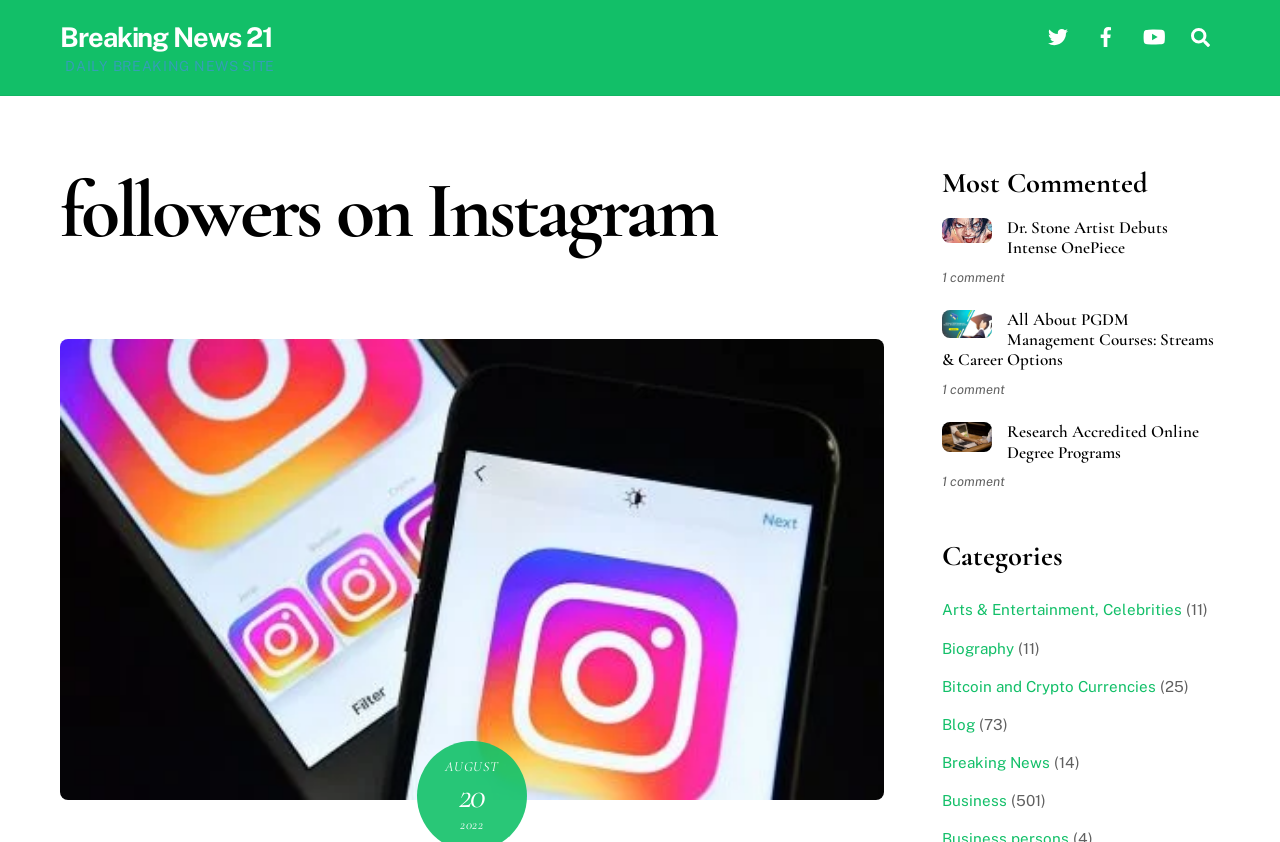Identify the first-level heading on the webpage and generate its text content.

followers on Instagram